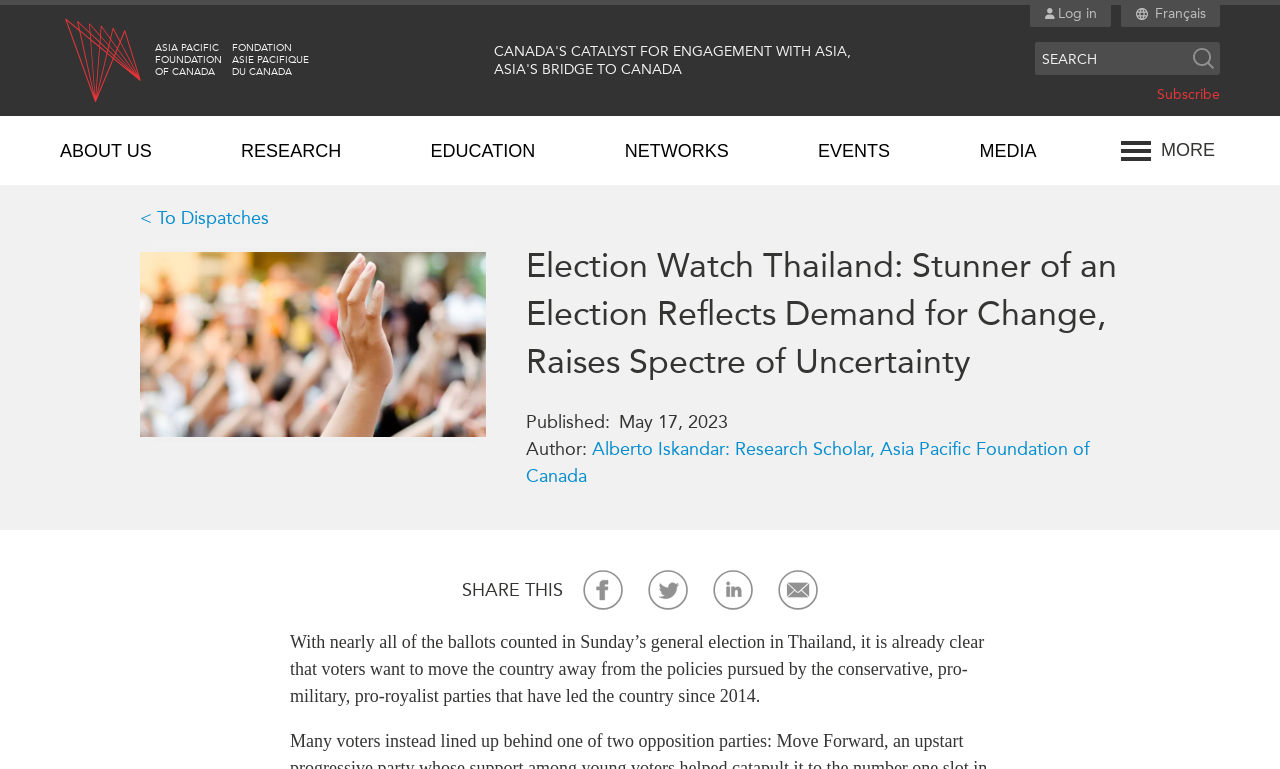Give a one-word or short phrase answer to the question: 
What is the last item in the 'NETWORKS' category?

Institutional Partners